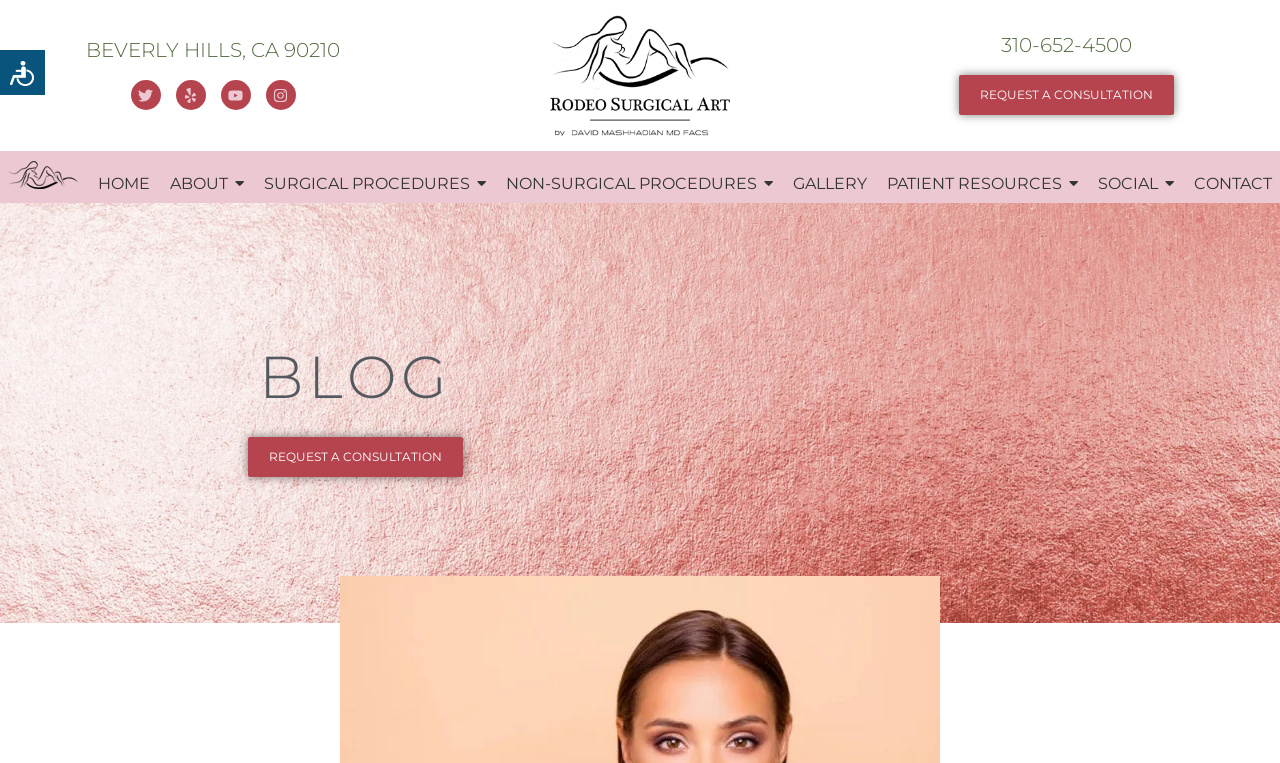Based on the element description REQUEST A CONSULTATION, identify the bounding box coordinates for the UI element. The coordinates should be in the format (top-left x, top-left y, bottom-right x, bottom-right y) and within the 0 to 1 range.

[0.193, 0.573, 0.361, 0.626]